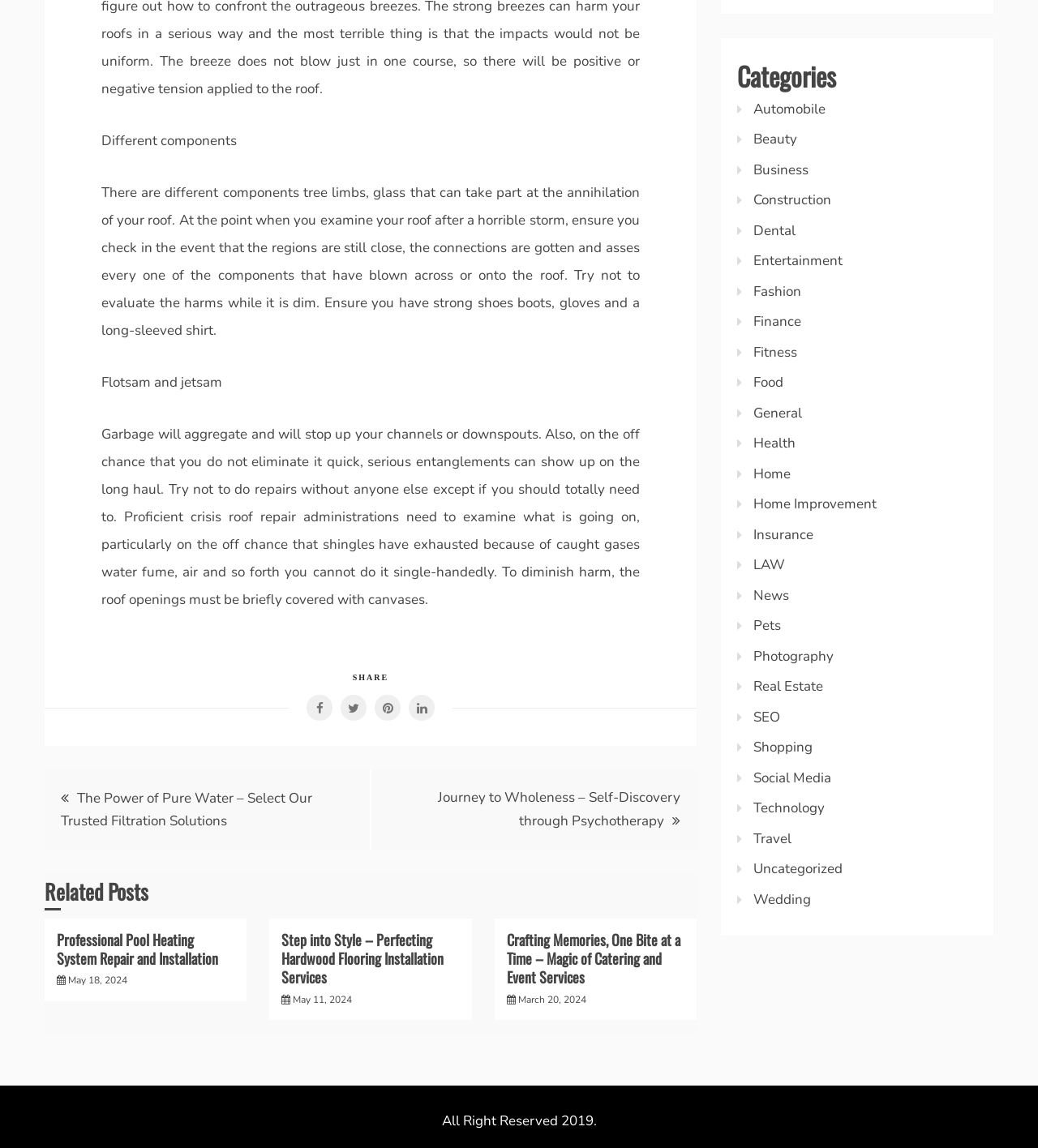Find the bounding box of the UI element described as follows: "May 18, 2024May 21, 2024".

[0.066, 0.848, 0.123, 0.86]